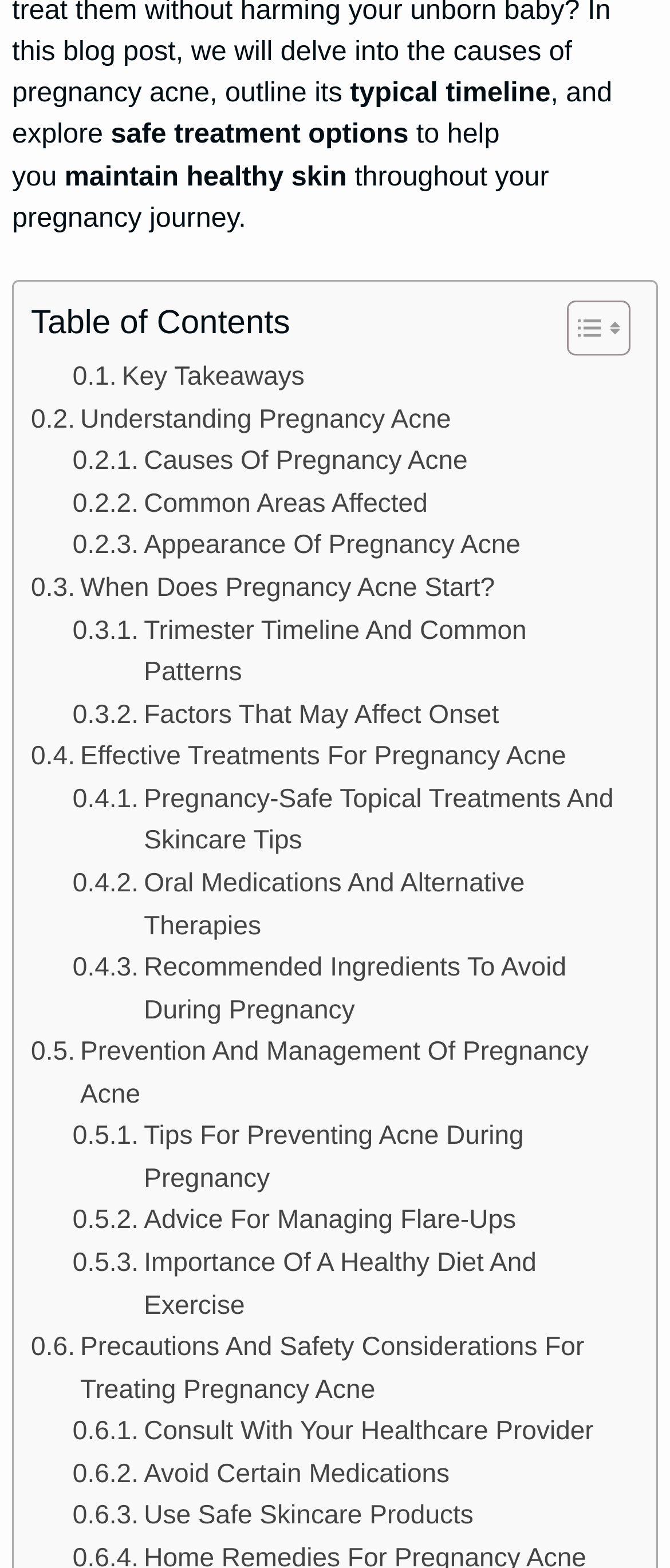Examine the image and give a thorough answer to the following question:
What is the main topic of this webpage?

Based on the static text elements on the webpage, it appears that the main topic is related to pregnancy acne, as phrases such as 'typical timeline', 'safe treatment options', and 'maintain healthy skin throughout your pregnancy journey' are present.